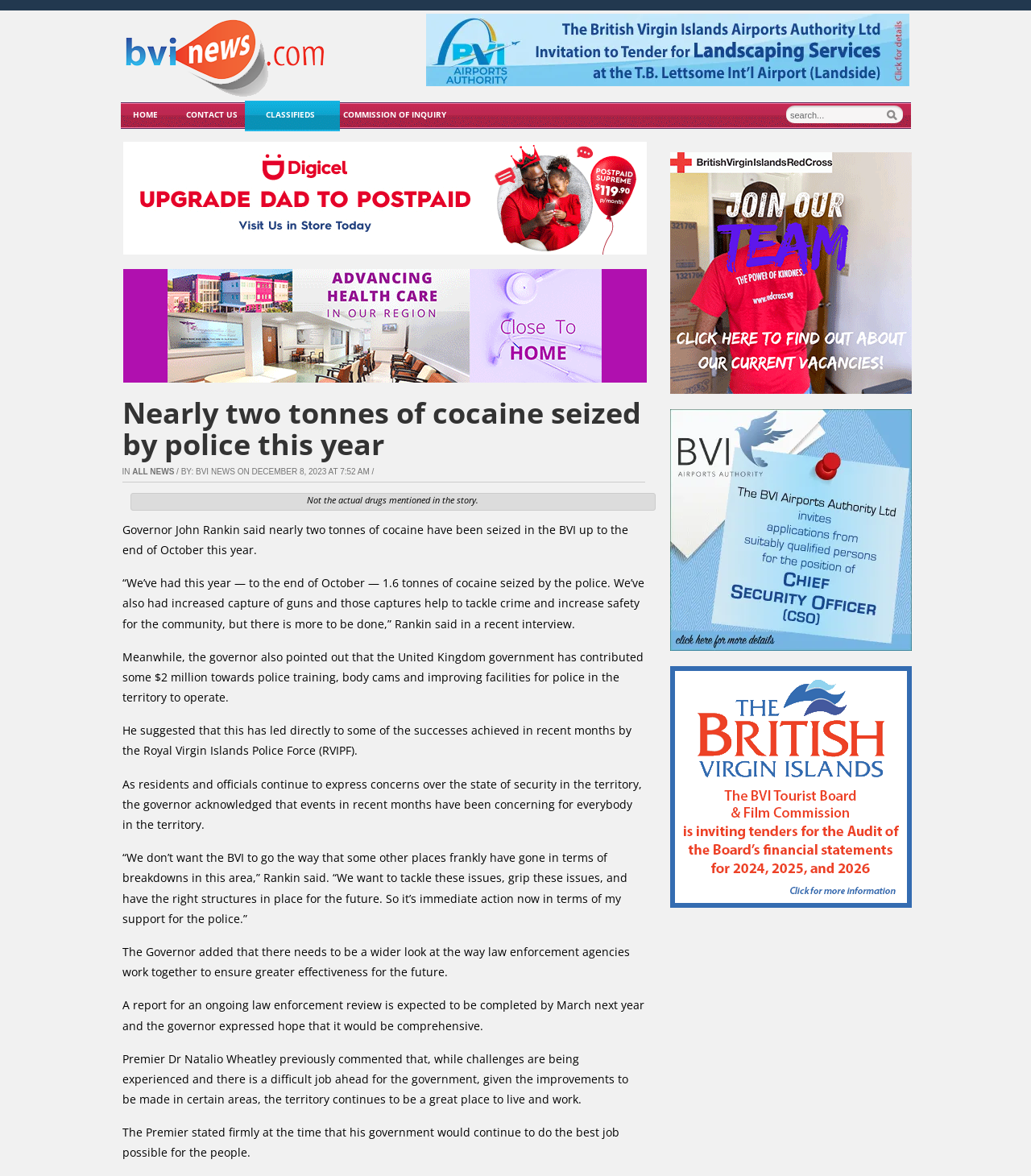What is the name of the police force mentioned in the article? Observe the screenshot and provide a one-word or short phrase answer.

Royal Virgin Islands Police Force